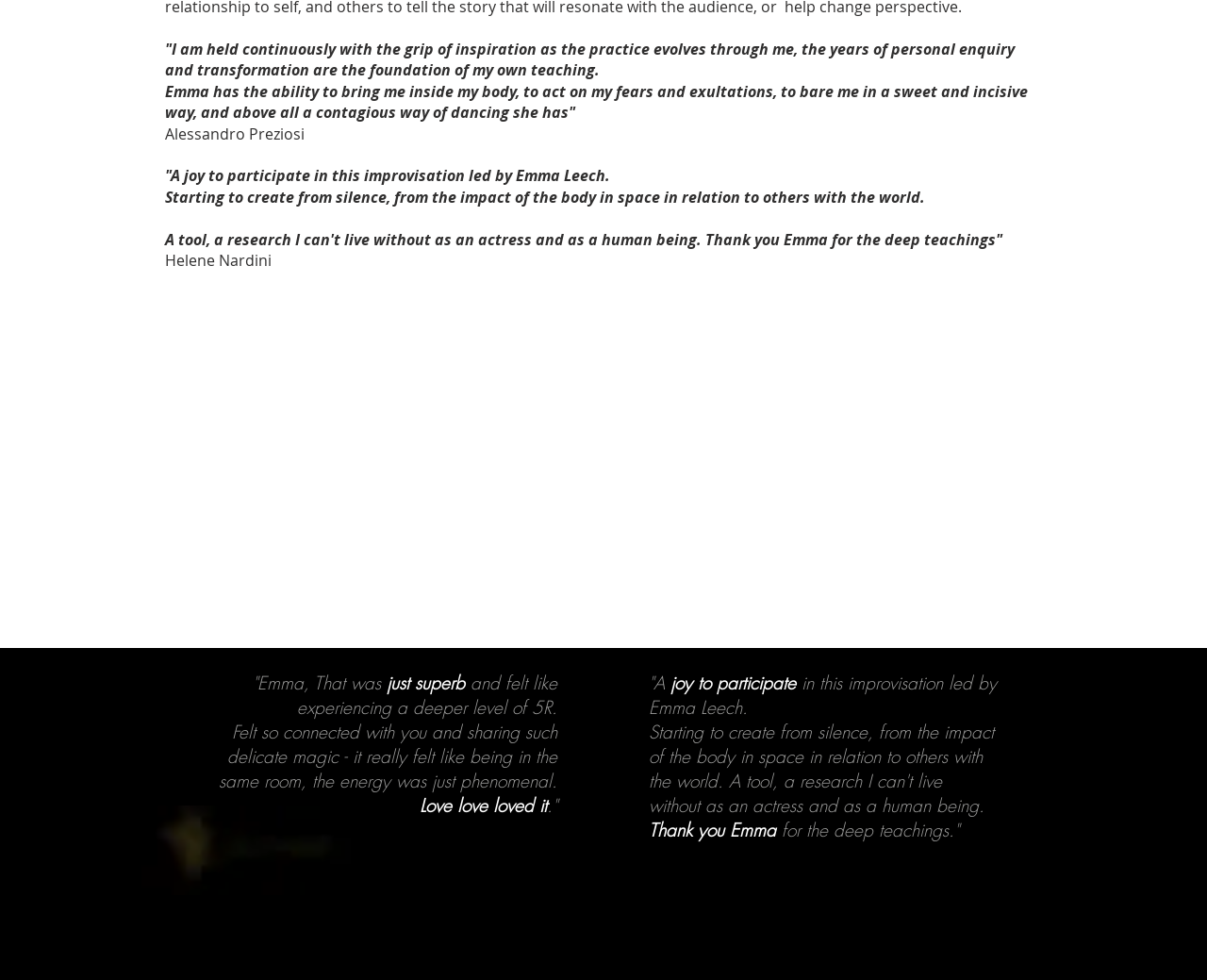What is the purpose of the buttons 'Indietro' and 'Avanti'?
Please answer the question as detailed as possible based on the image.

I found the buttons 'Indietro' and 'Avanti' inside the region 'Slideshow'. They are likely used to navigate through the slideshow, with 'Indietro' meaning 'back' and 'Avanti' meaning 'forward' in Italian.